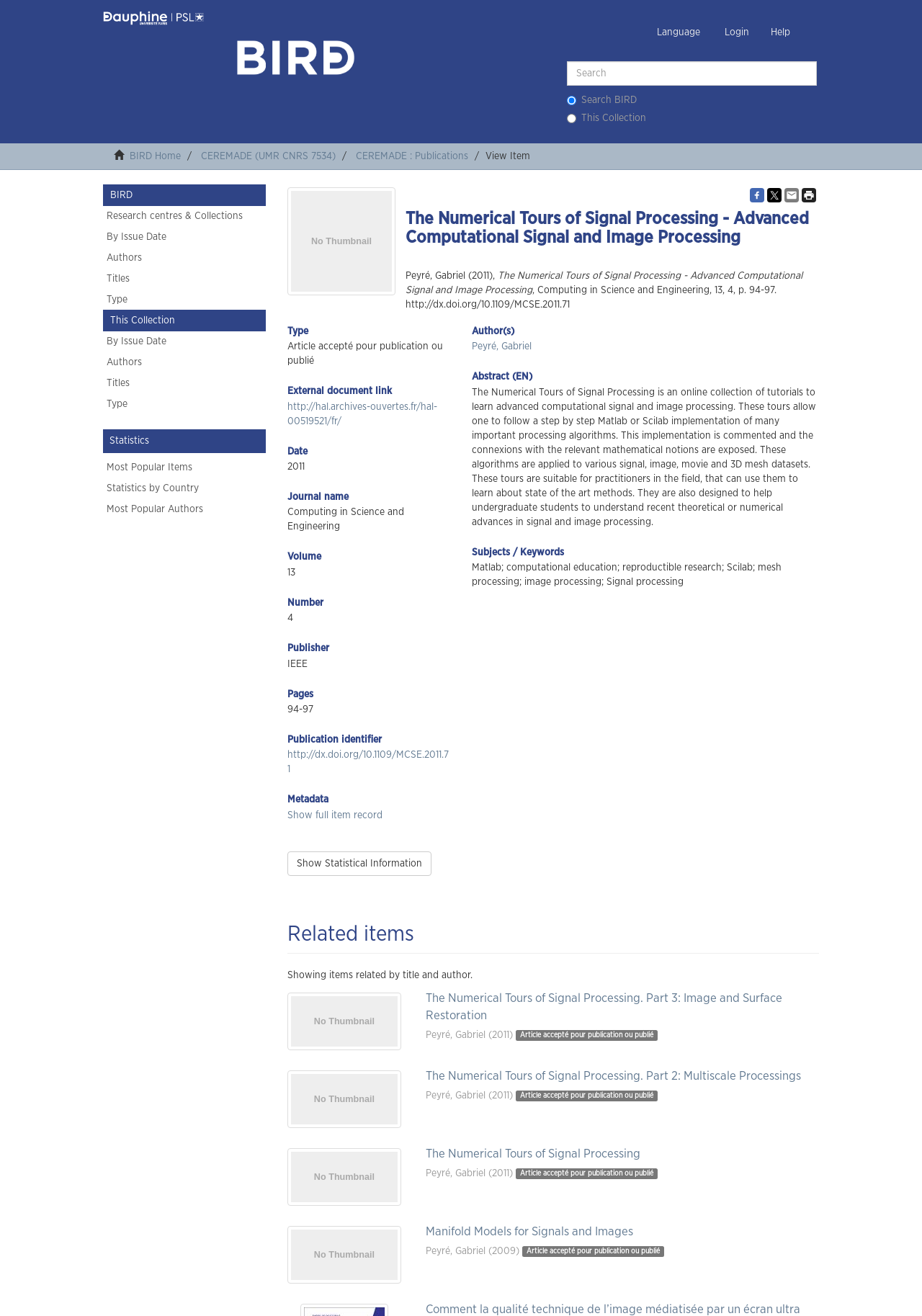Answer the question in one word or a short phrase:
What is the journal name of the article?

Computing in Science and Engineering